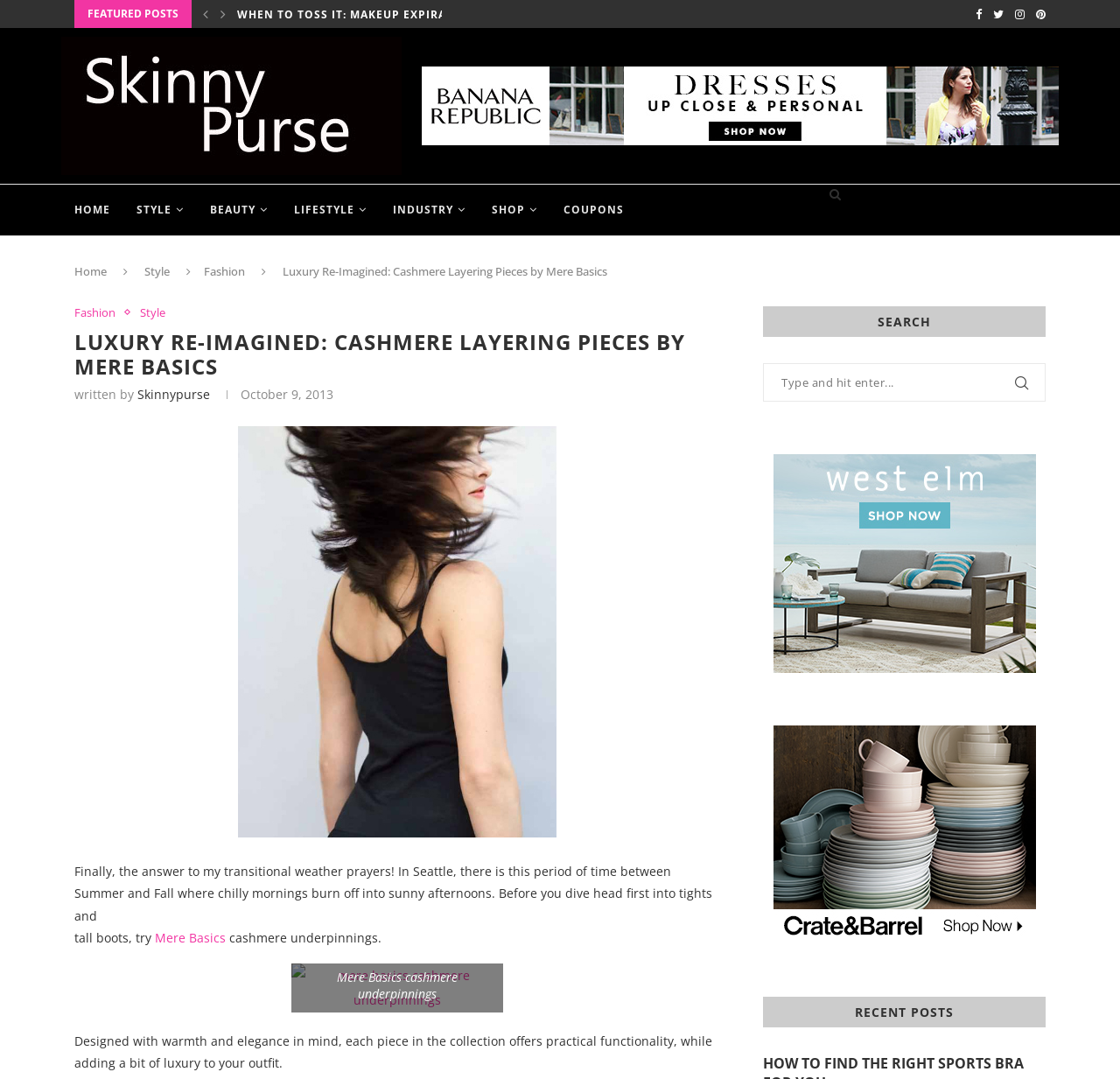Please identify the bounding box coordinates of the area that needs to be clicked to follow this instruction: "Read the 'LUXURY RE-IMAGINED: CASHMERE LAYERING PIECES BY MERE BASICS' article".

[0.066, 0.305, 0.643, 0.352]